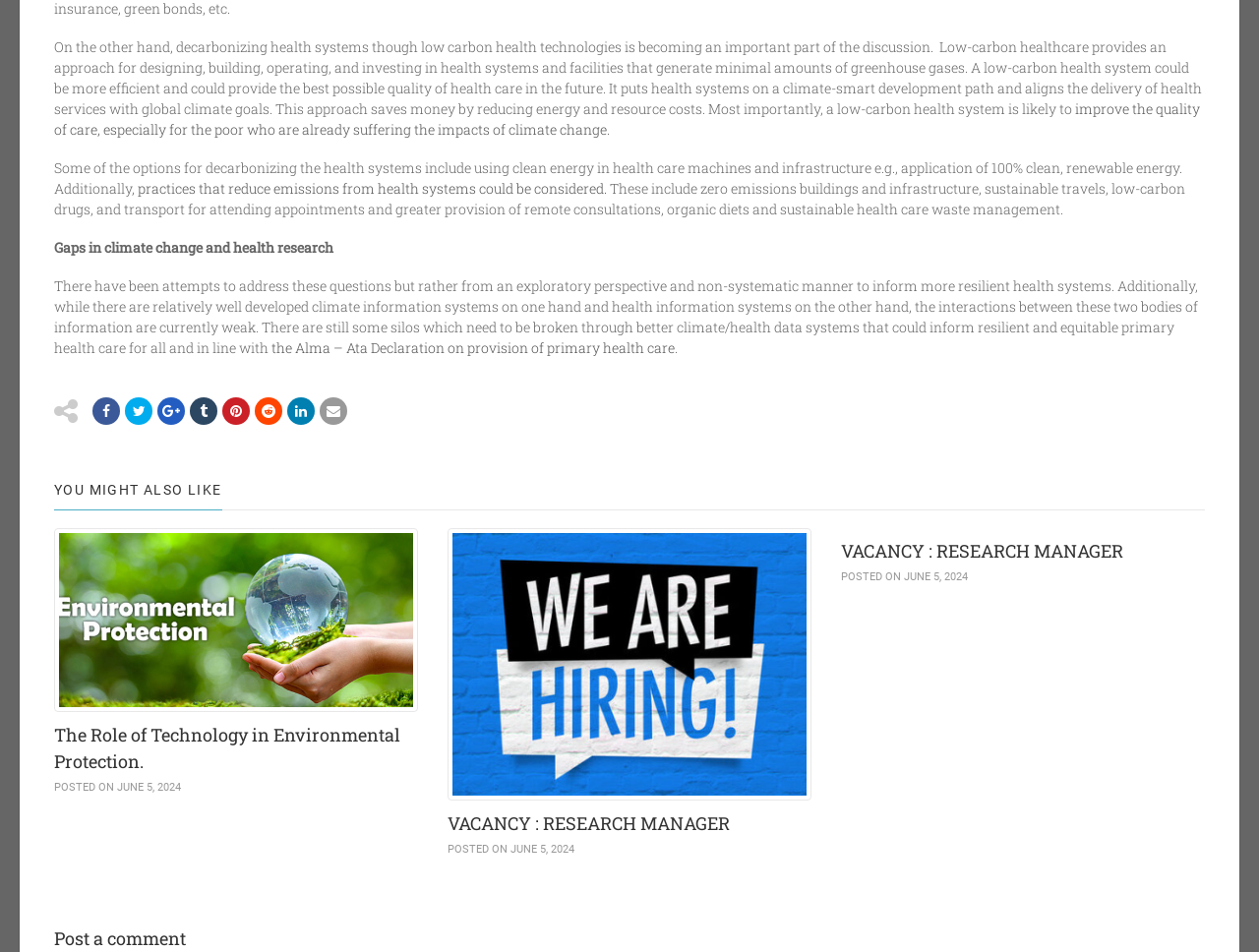Identify the bounding box coordinates of the section to be clicked to complete the task described by the following instruction: "view the post about the role of technology in environmental protection". The coordinates should be four float numbers between 0 and 1, formatted as [left, top, right, bottom].

[0.043, 0.759, 0.318, 0.812]